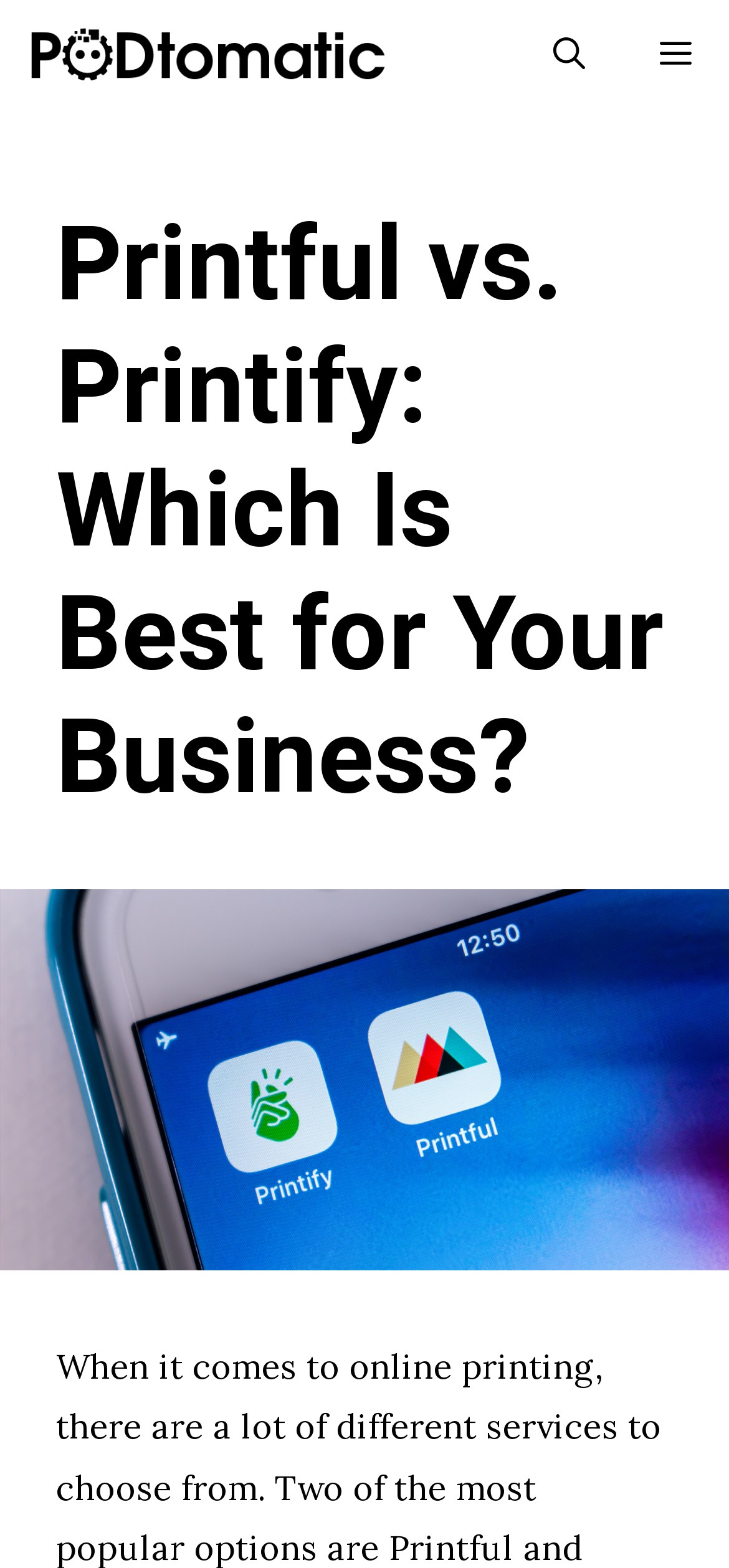How many images are on the webpage?
Please describe in detail the information shown in the image to answer the question.

I counted the number of image elements on the webpage, which are the 'PODtomatic' logo and the 'Printful vs. Printify' image, to get a total of 2 images.